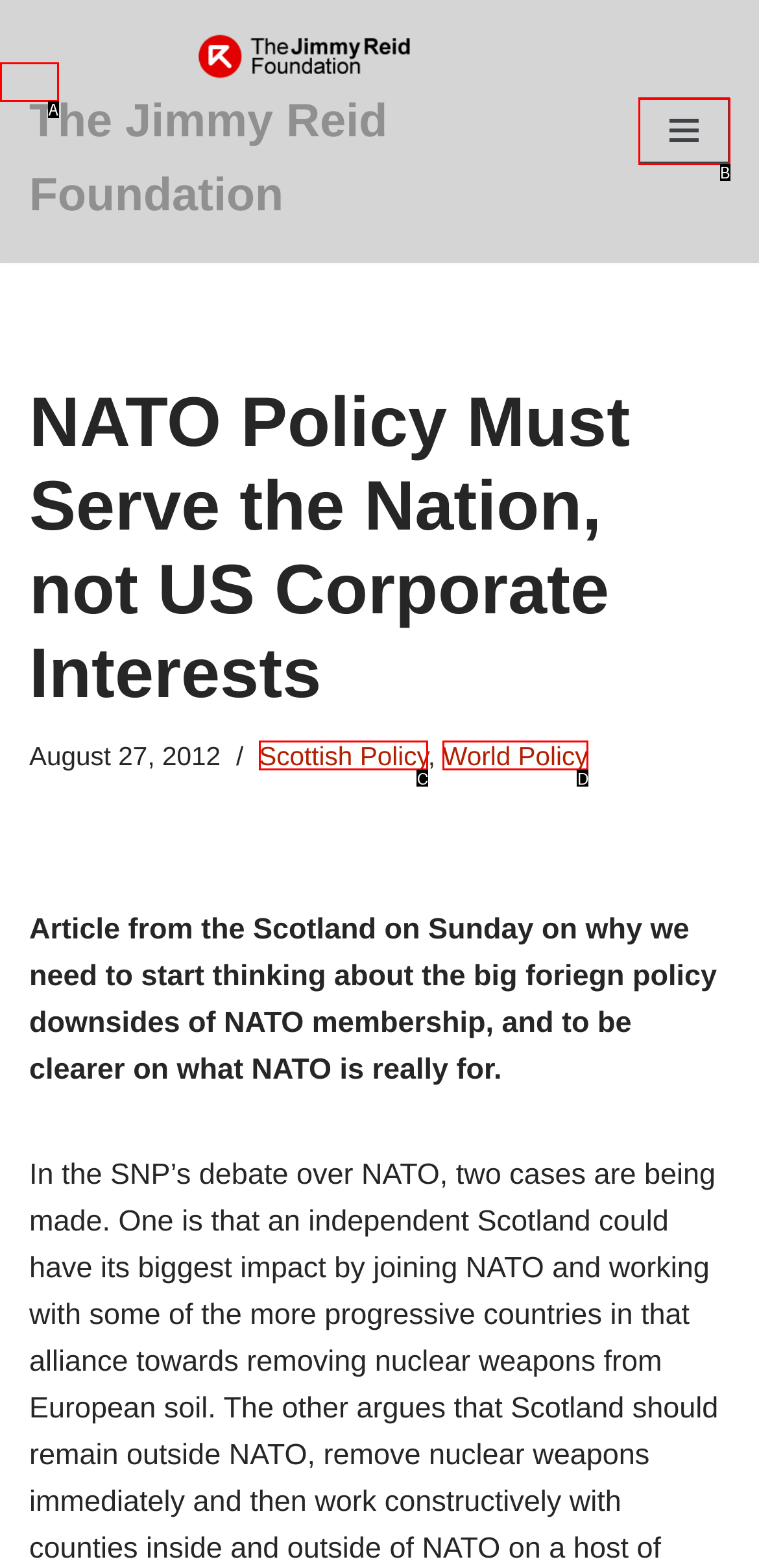Based on the provided element description: Skip to content, identify the best matching HTML element. Respond with the corresponding letter from the options shown.

A